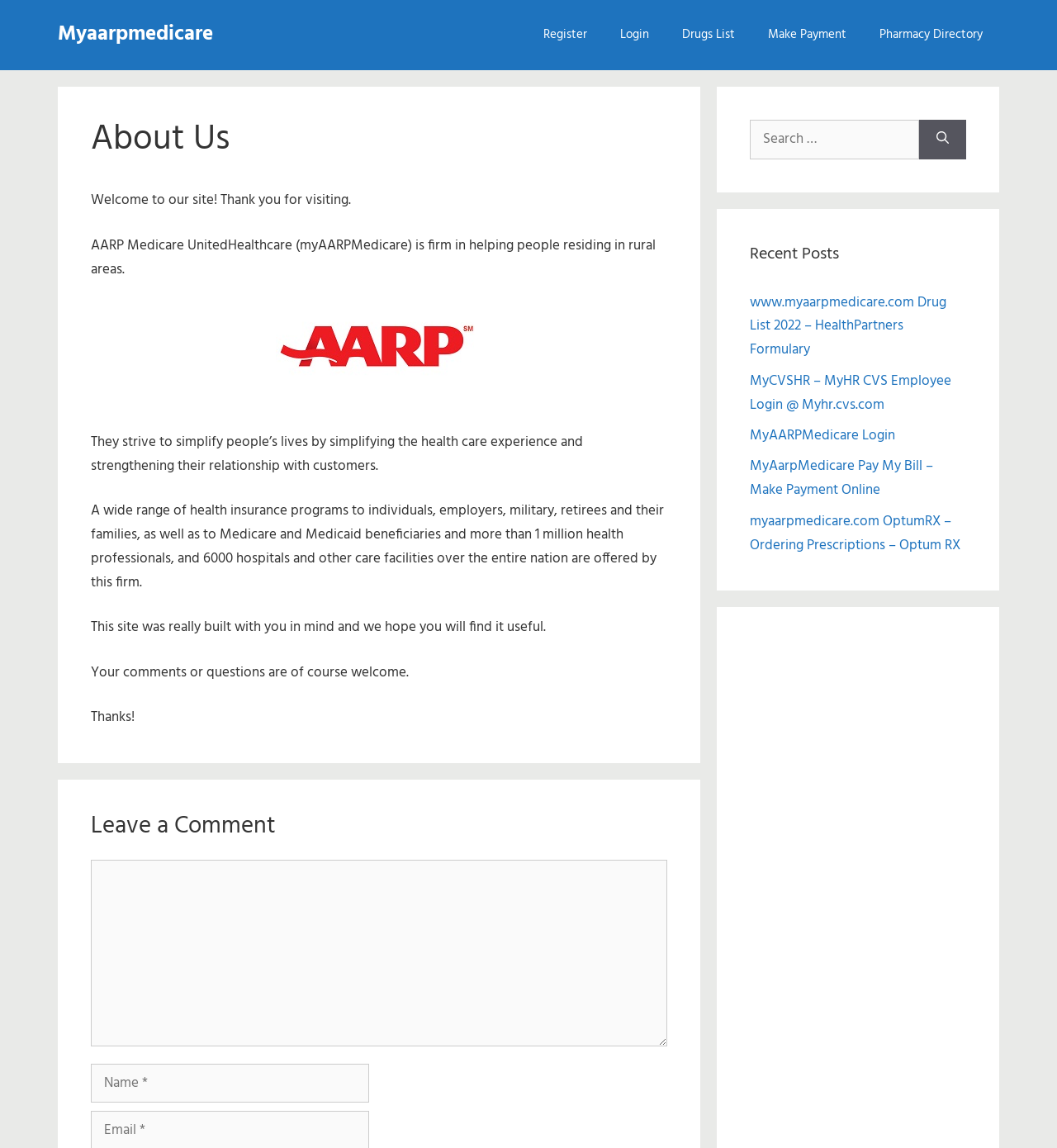Please determine the bounding box coordinates of the clickable area required to carry out the following instruction: "Search for something". The coordinates must be four float numbers between 0 and 1, represented as [left, top, right, bottom].

[0.709, 0.104, 0.87, 0.138]